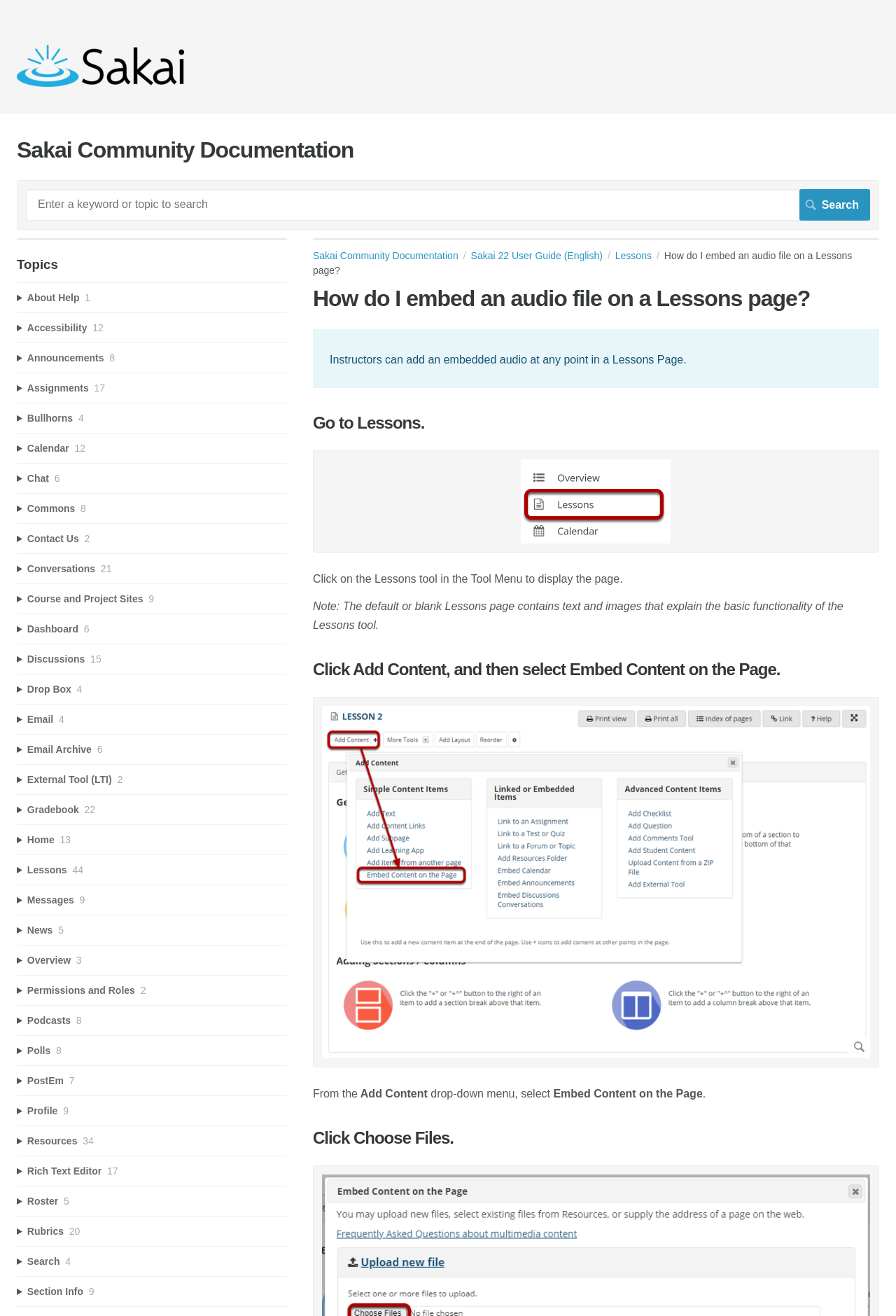Pinpoint the bounding box coordinates of the element to be clicked to execute the instruction: "Click on the Lessons tool in the Tool Menu".

[0.349, 0.314, 0.981, 0.329]